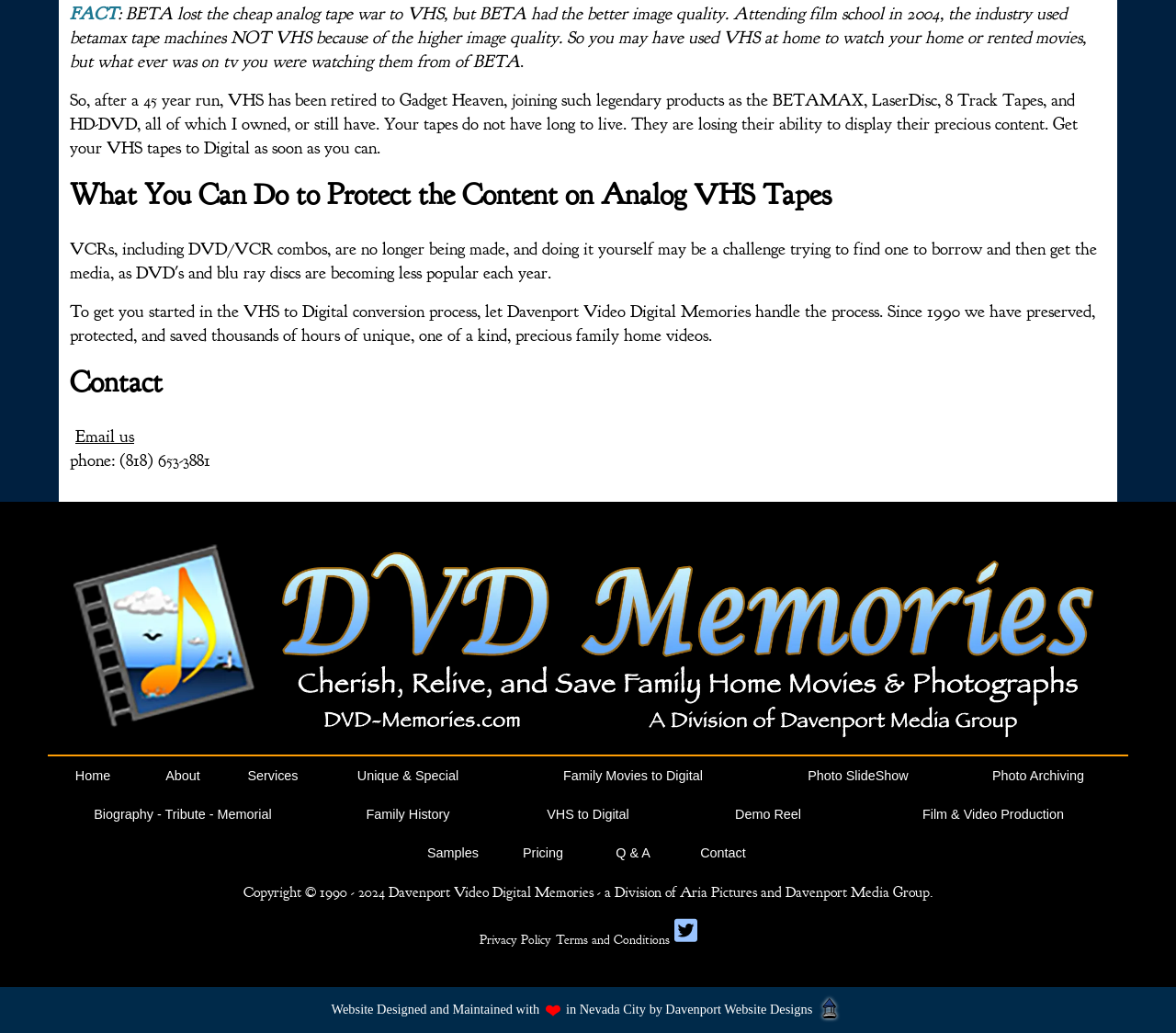What is the copyright year range mentioned on the webpage?
Please respond to the question with a detailed and informative answer.

The copyright year range mentioned on the webpage is from 1990 to 2024, as indicated by the text 'Copyright © 1990 - 2024'.